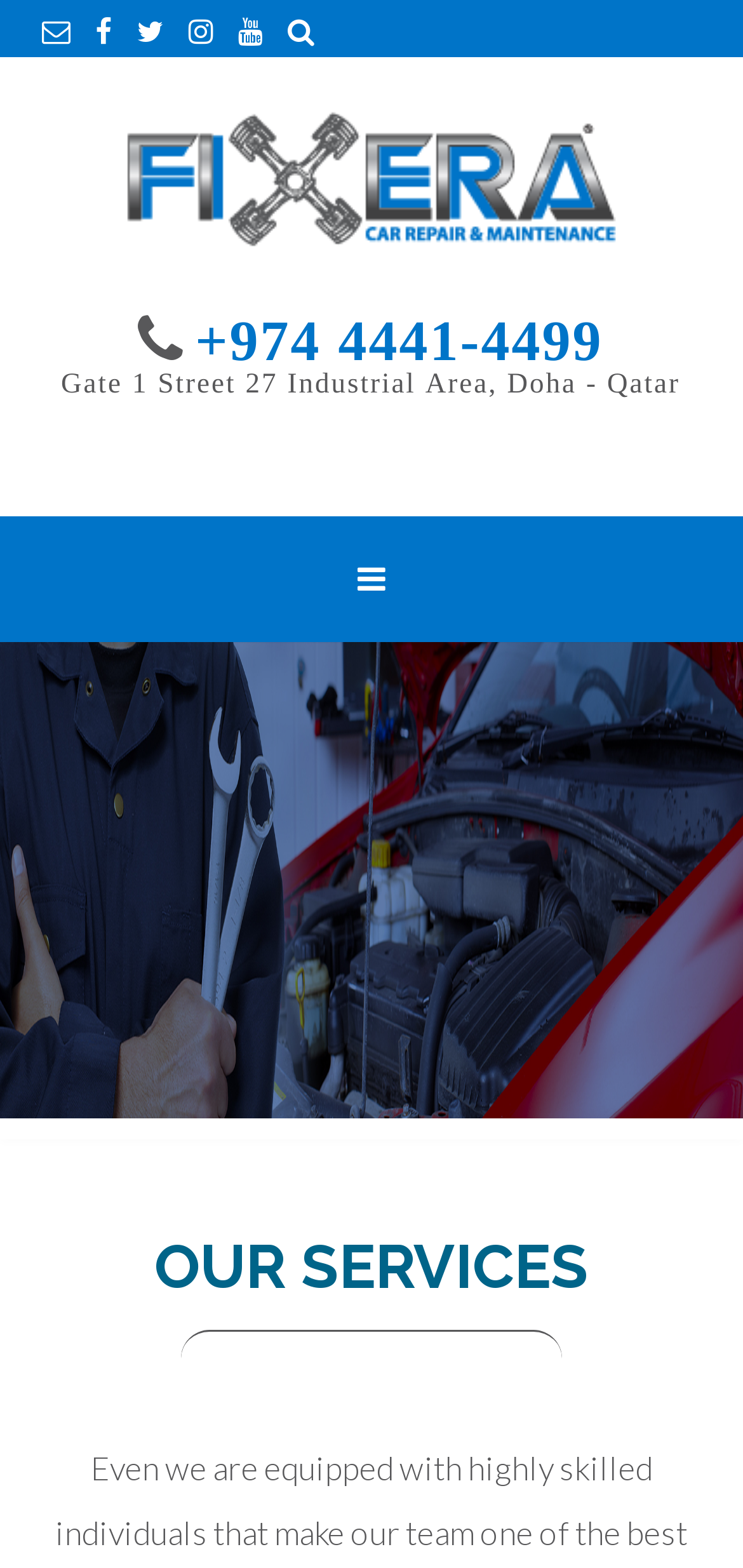Reply to the question below using a single word or brief phrase:
How many sections are there below the main heading?

1